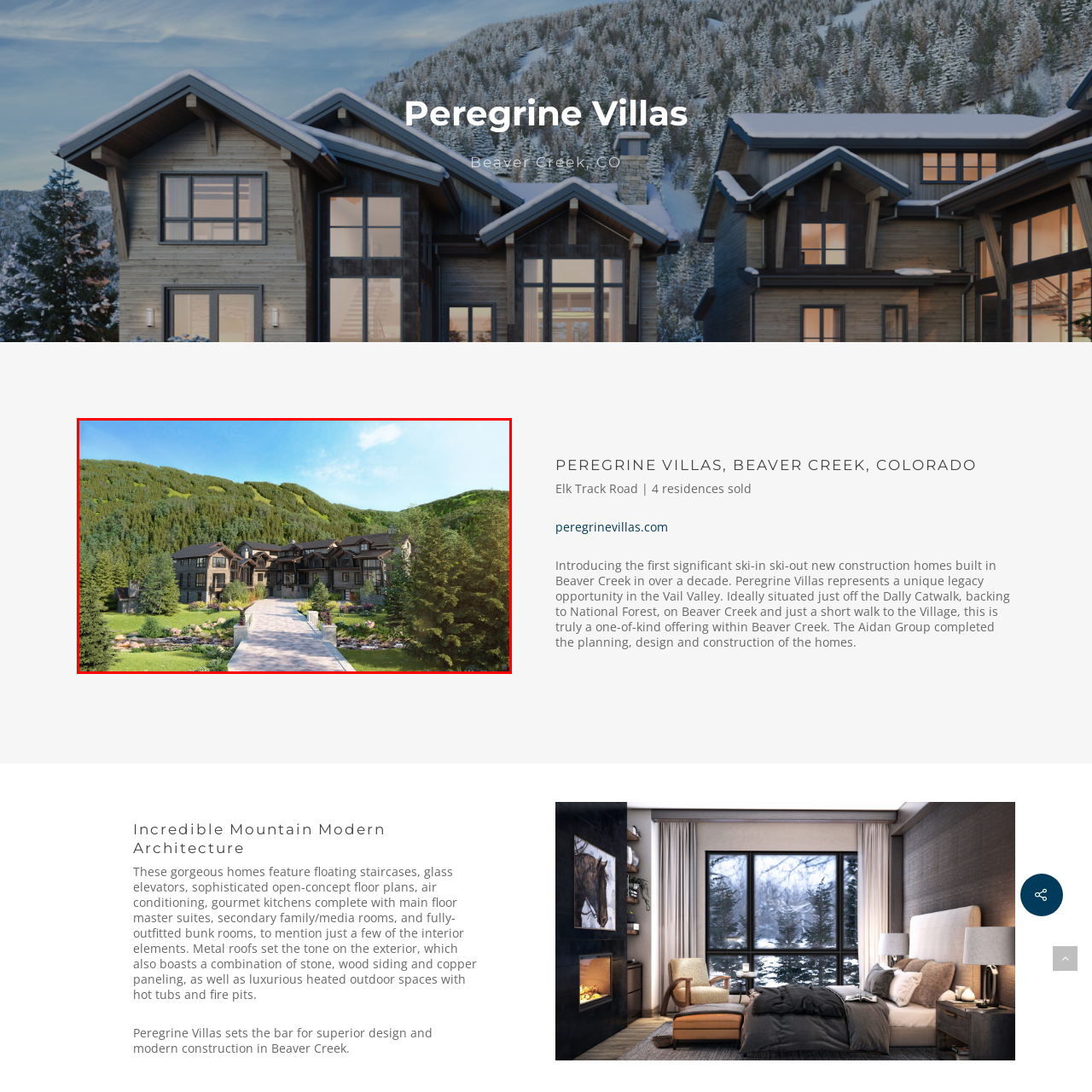Explain in detail what is happening within the highlighted red bounding box in the image.

The image showcases an exterior rendering of the Peregrine Villas, a new collection of luxury residences located in Beaver Creek, Colorado. Nestled against a picturesque mountainous backdrop, the elegantly designed villa is framed by lush greenery and vibrant landscaping. The architecture combines modern styling with natural elements, featuring a mix of stone, wood siding, and copper paneling. A beautifully paved pathway leads up to the villa, hinting at the inviting entrance, while surrounding trees and a gently flowing stream enhance the serene environment. This depiction highlights the unique ski-in, ski-out features of the villas, offering a blend of luxury and convenience in the heart of the Colorado Rockies.